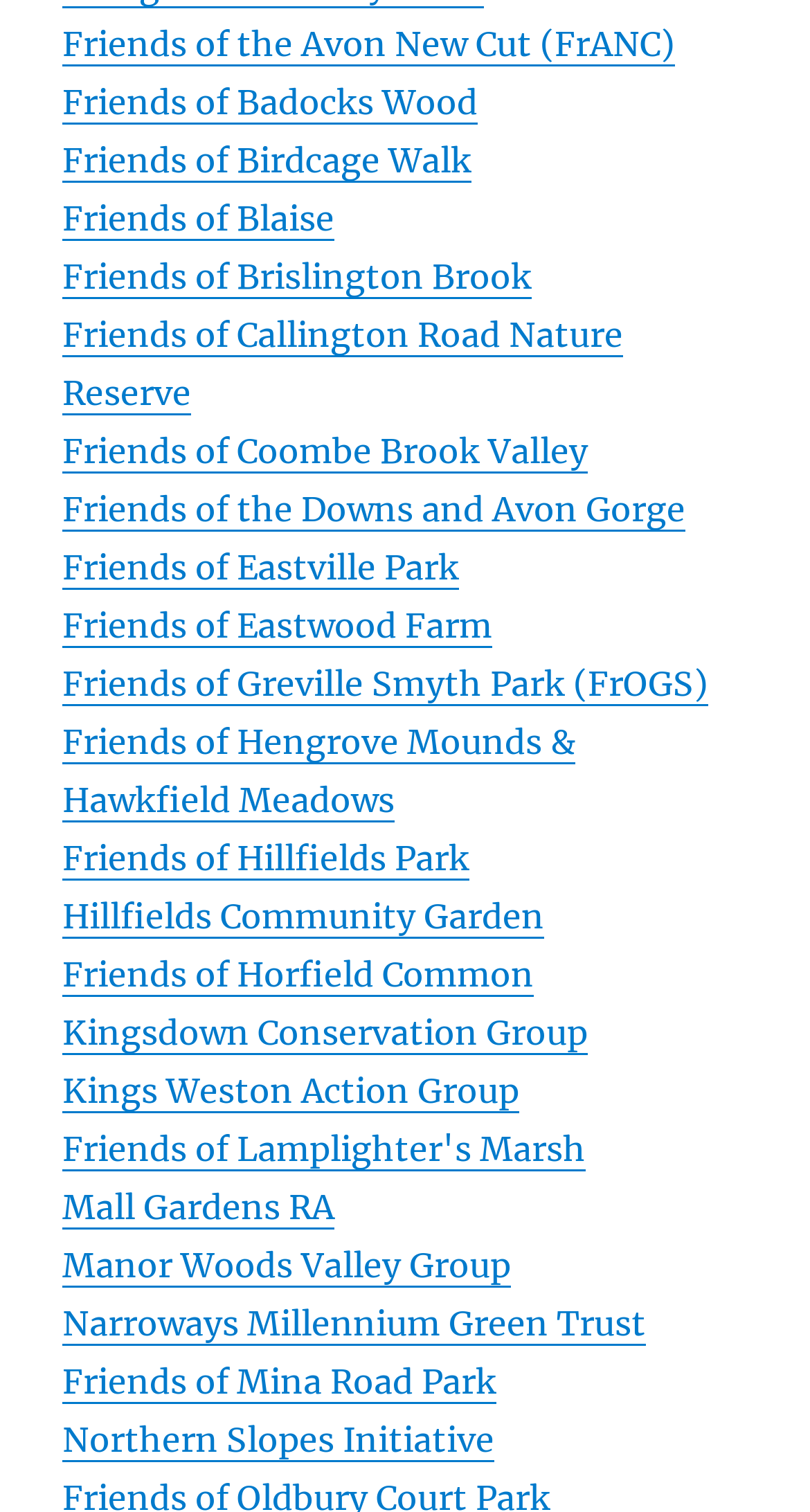Please locate the bounding box coordinates of the element's region that needs to be clicked to follow the instruction: "check out Friends of Brislington Brook". The bounding box coordinates should be provided as four float numbers between 0 and 1, i.e., [left, top, right, bottom].

[0.077, 0.168, 0.656, 0.196]